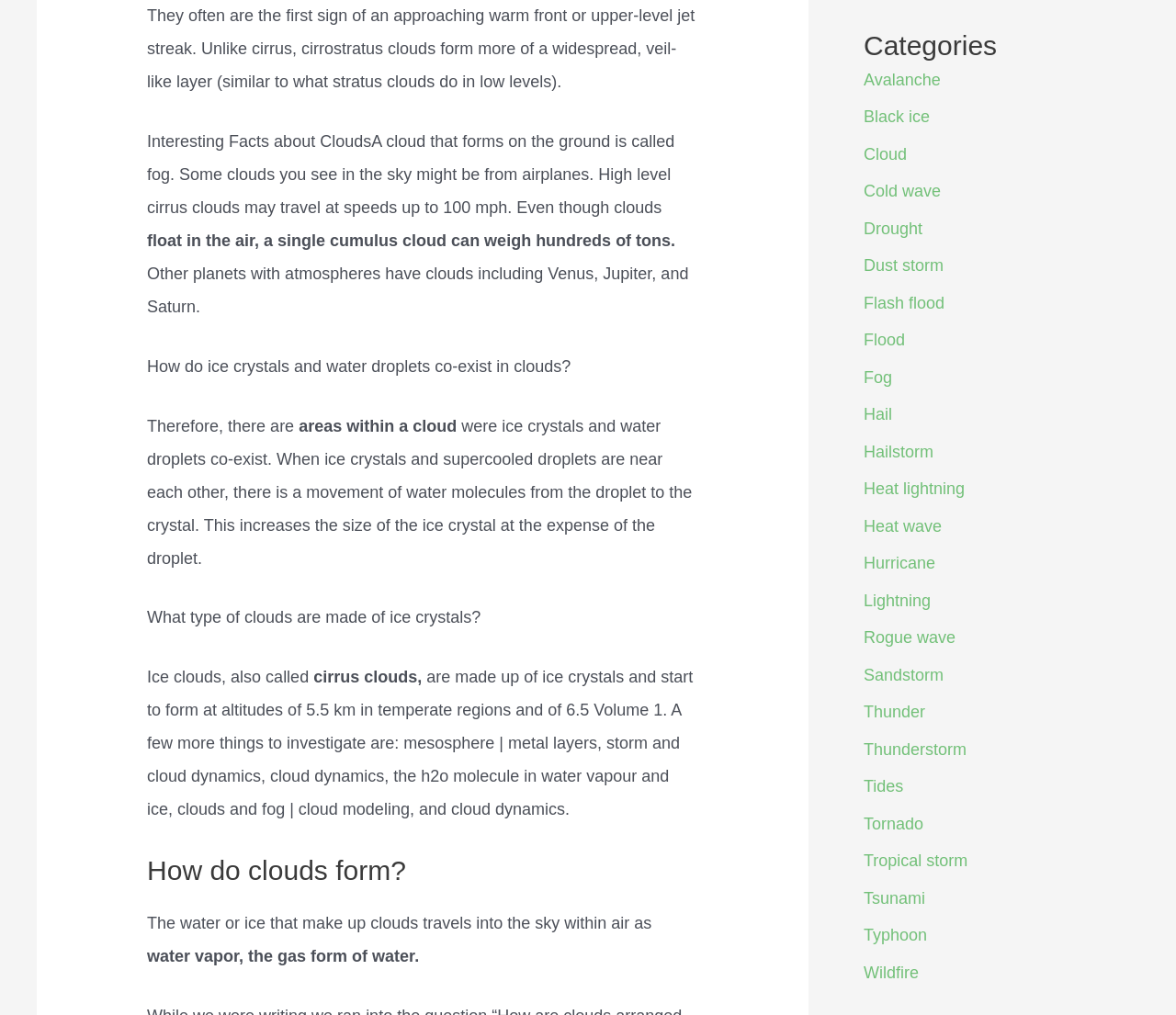Determine the bounding box coordinates for the element that should be clicked to follow this instruction: "Click on the 'Cloud' link". The coordinates should be given as four float numbers between 0 and 1, in the format [left, top, right, bottom].

[0.734, 0.143, 0.771, 0.161]